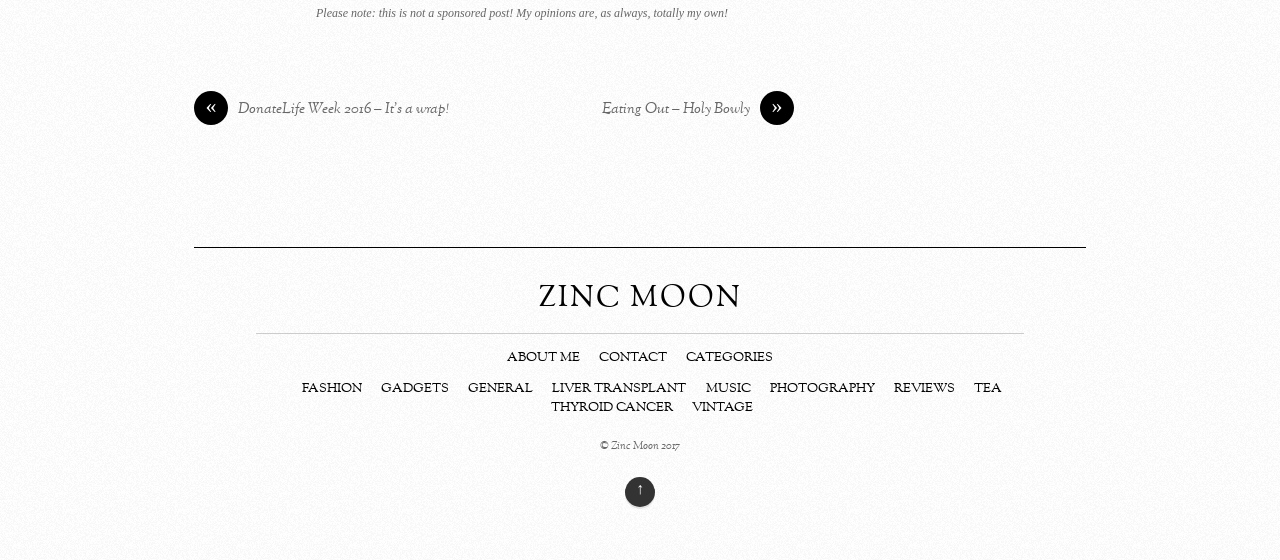Identify the bounding box for the UI element specified in this description: "Gadgets". The coordinates must be four float numbers between 0 and 1, formatted as [left, top, right, bottom].

[0.298, 0.679, 0.351, 0.711]